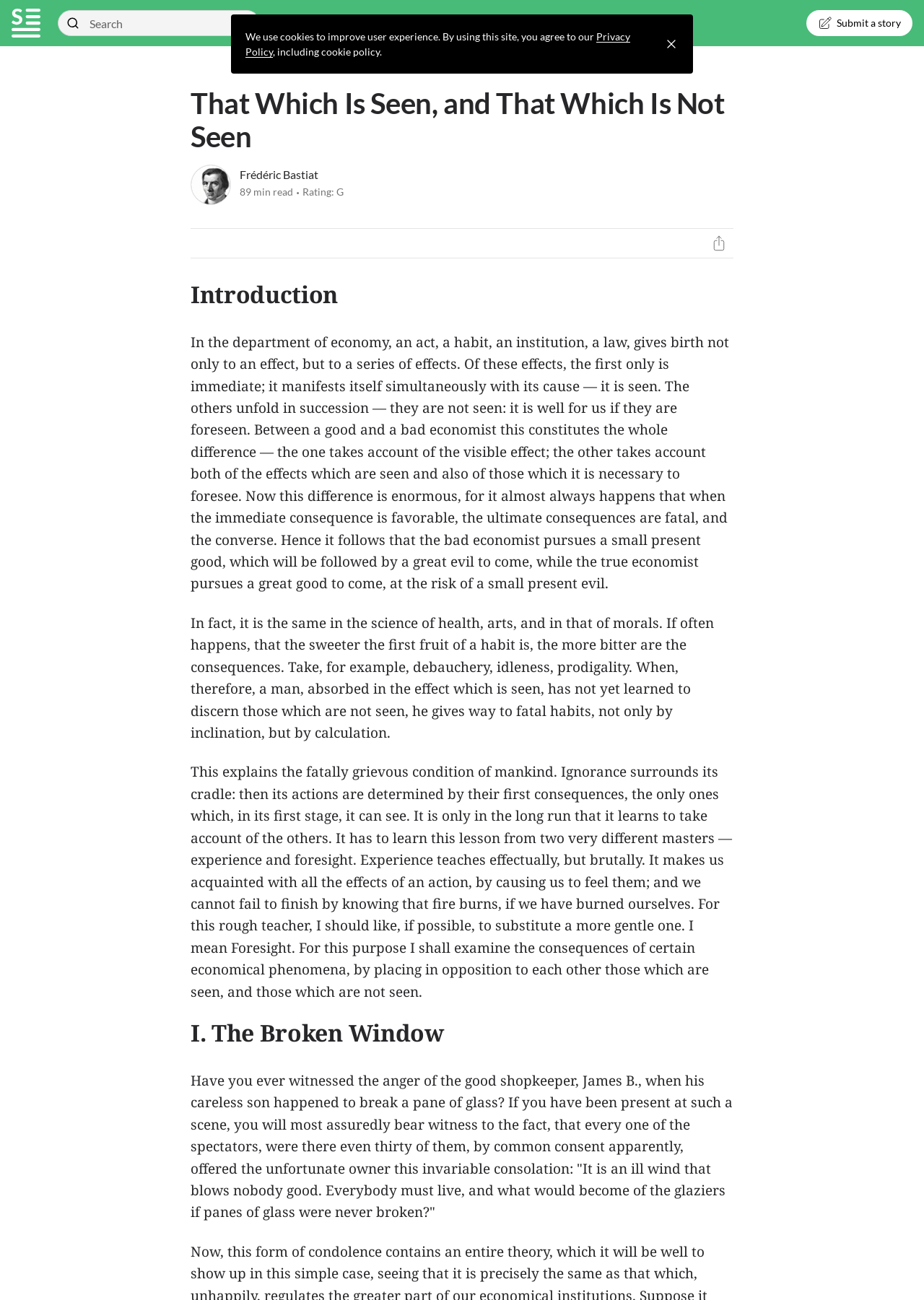Give the bounding box coordinates for this UI element: "Privacy Policy". The coordinates should be four float numbers between 0 and 1, arranged as [left, top, right, bottom].

[0.266, 0.023, 0.682, 0.044]